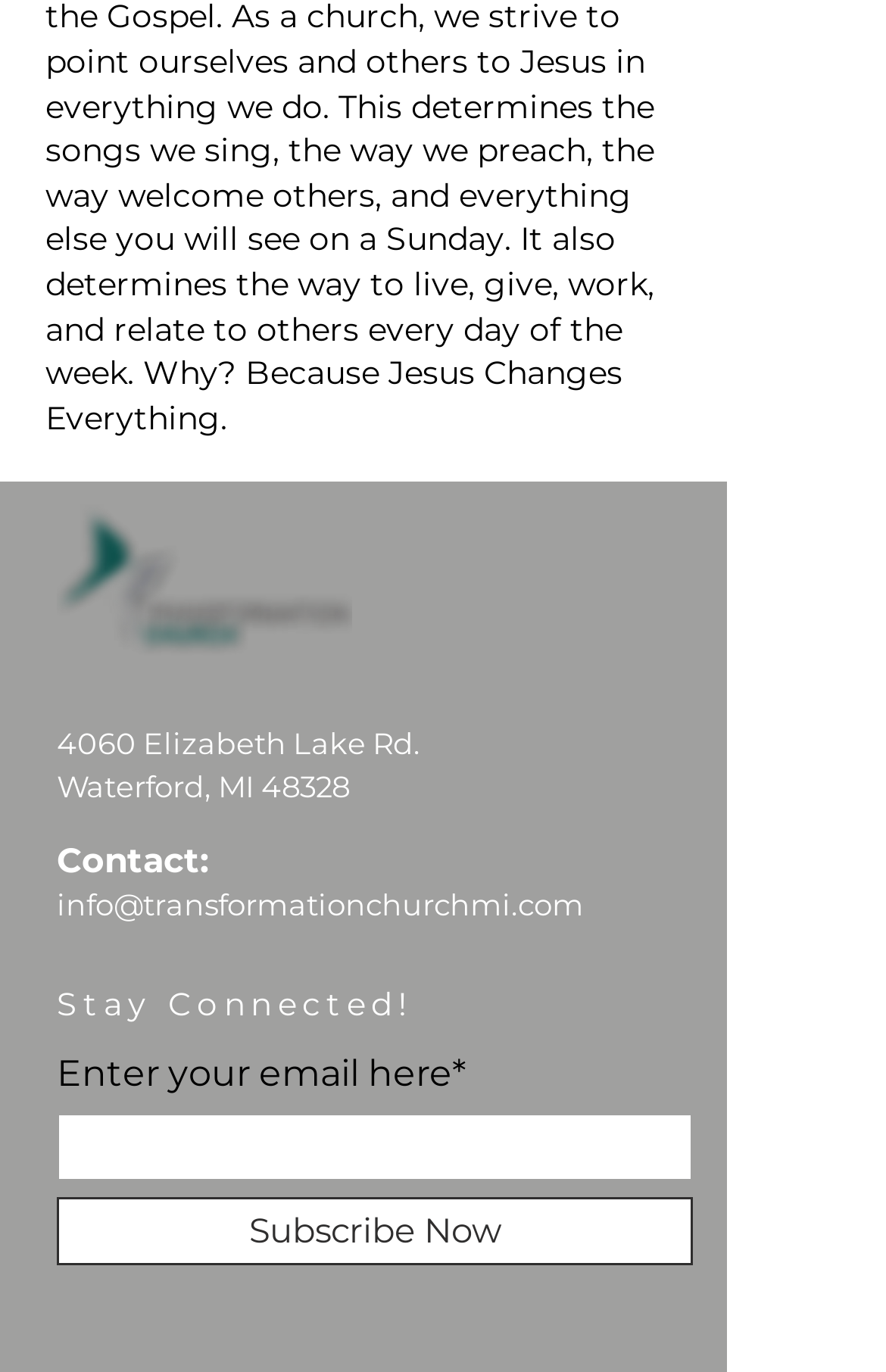Analyze the image and provide a detailed answer to the question: How many social media platforms are listed?

I counted the number of link elements within the 'Social Bar' list, which are Instagram, Facebook, and Youtube.